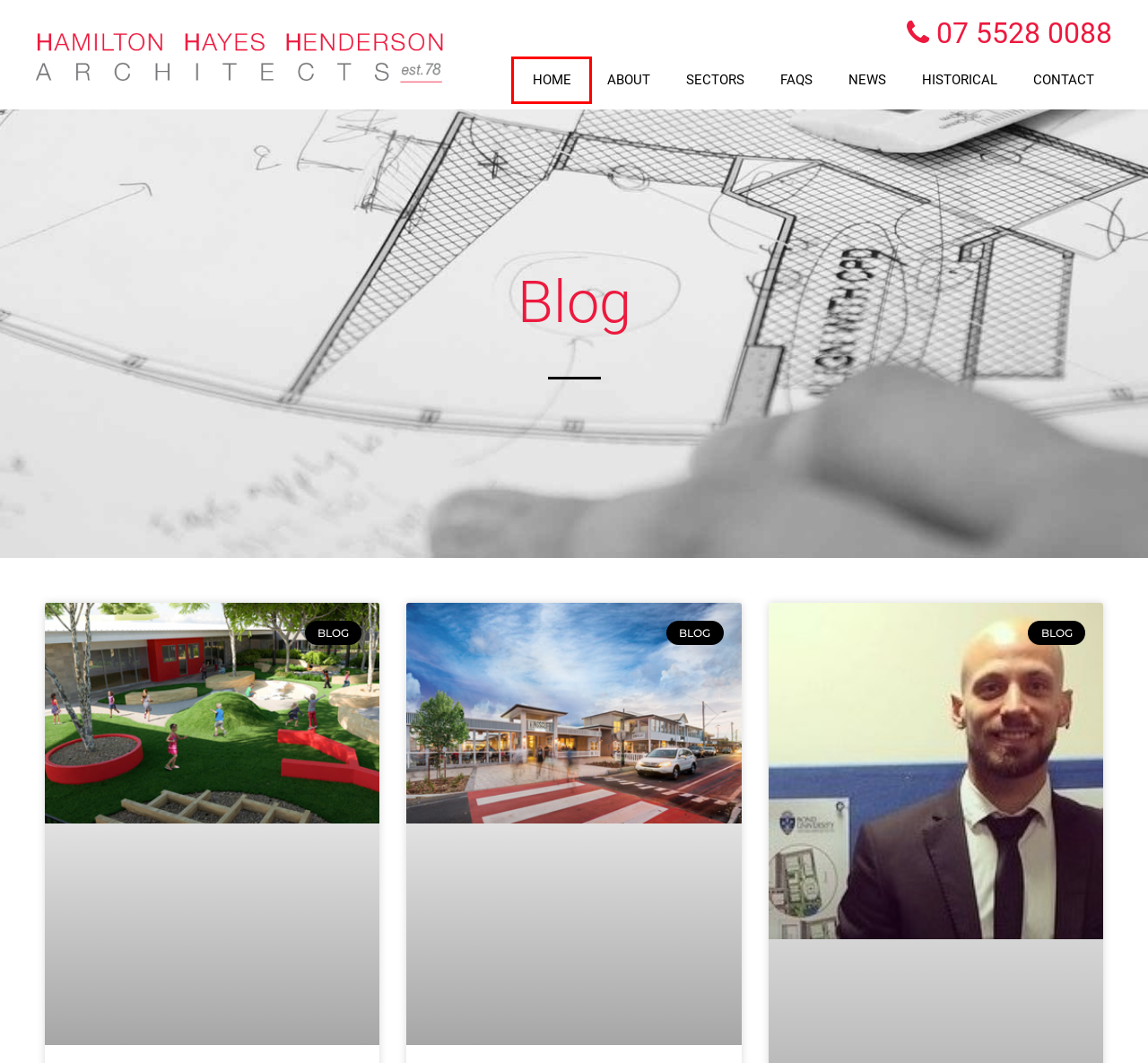You are given a screenshot of a webpage within which there is a red rectangle bounding box. Please choose the best webpage description that matches the new webpage after clicking the selected element in the bounding box. Here are the options:
A. Gold Coast Architects | Commercial, Residential, Hospitality & Education Specialists
B. Creative Architecture for Childcare Centres | HHH Architects
C. Contact | Best Architects & Designers Gold Coast | HHH Architecture
D. Sectors - Hamilton Hayes Henderson Architects
E. Minister’s Town Planning Prize | HHH Architects Gold Coast
F. News - Hamilton Hayes Henderson Architects
G. Historical - Hamilton Hayes Henderson Architects
H. Kingscliff Beach Hotel | Commercial Architects Gold Coast

A